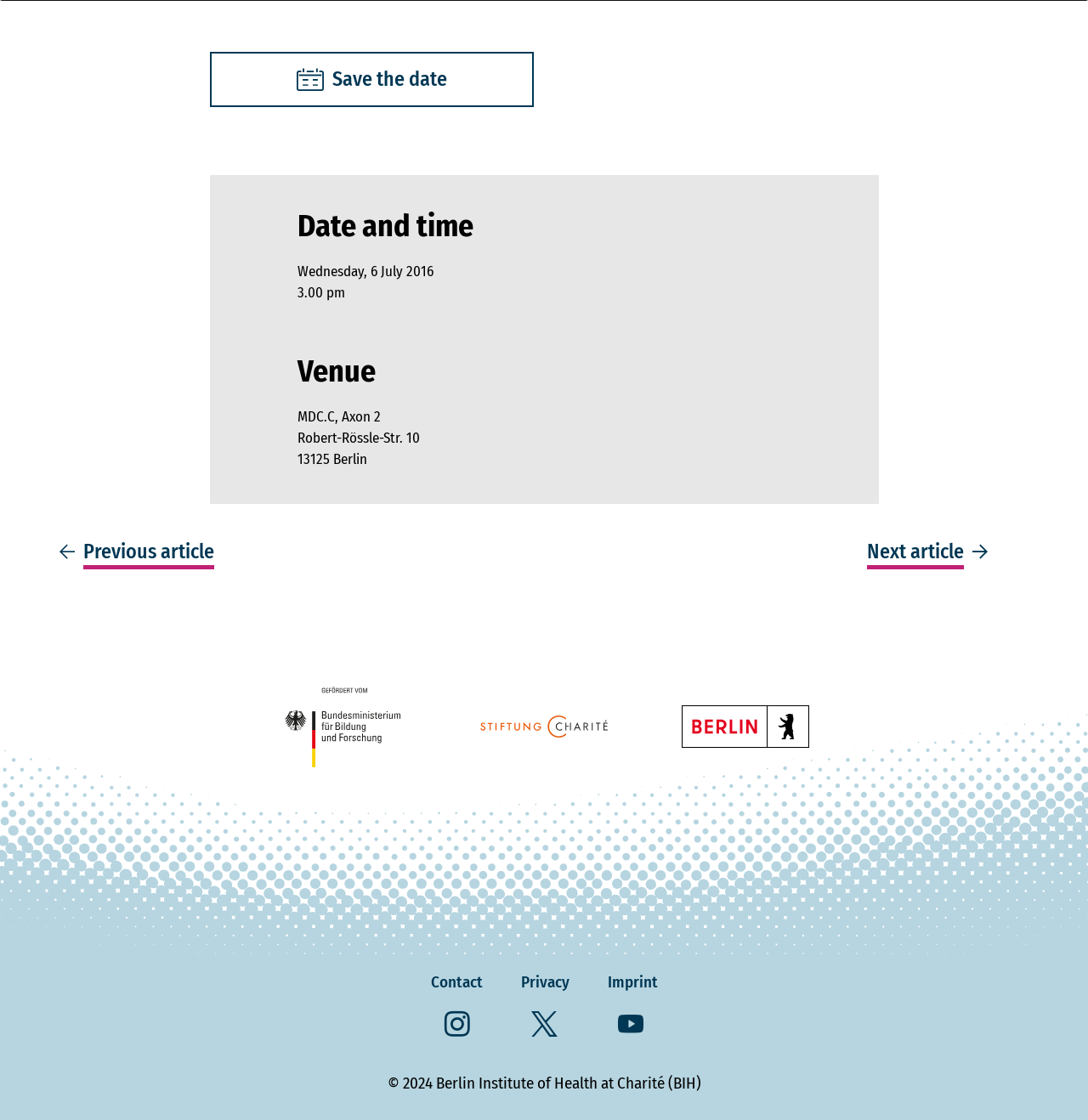Find the bounding box coordinates of the clickable element required to execute the following instruction: "Visit the BMBF website". Provide the coordinates as four float numbers between 0 and 1, i.e., [left, top, right, bottom].

[0.256, 0.606, 0.373, 0.692]